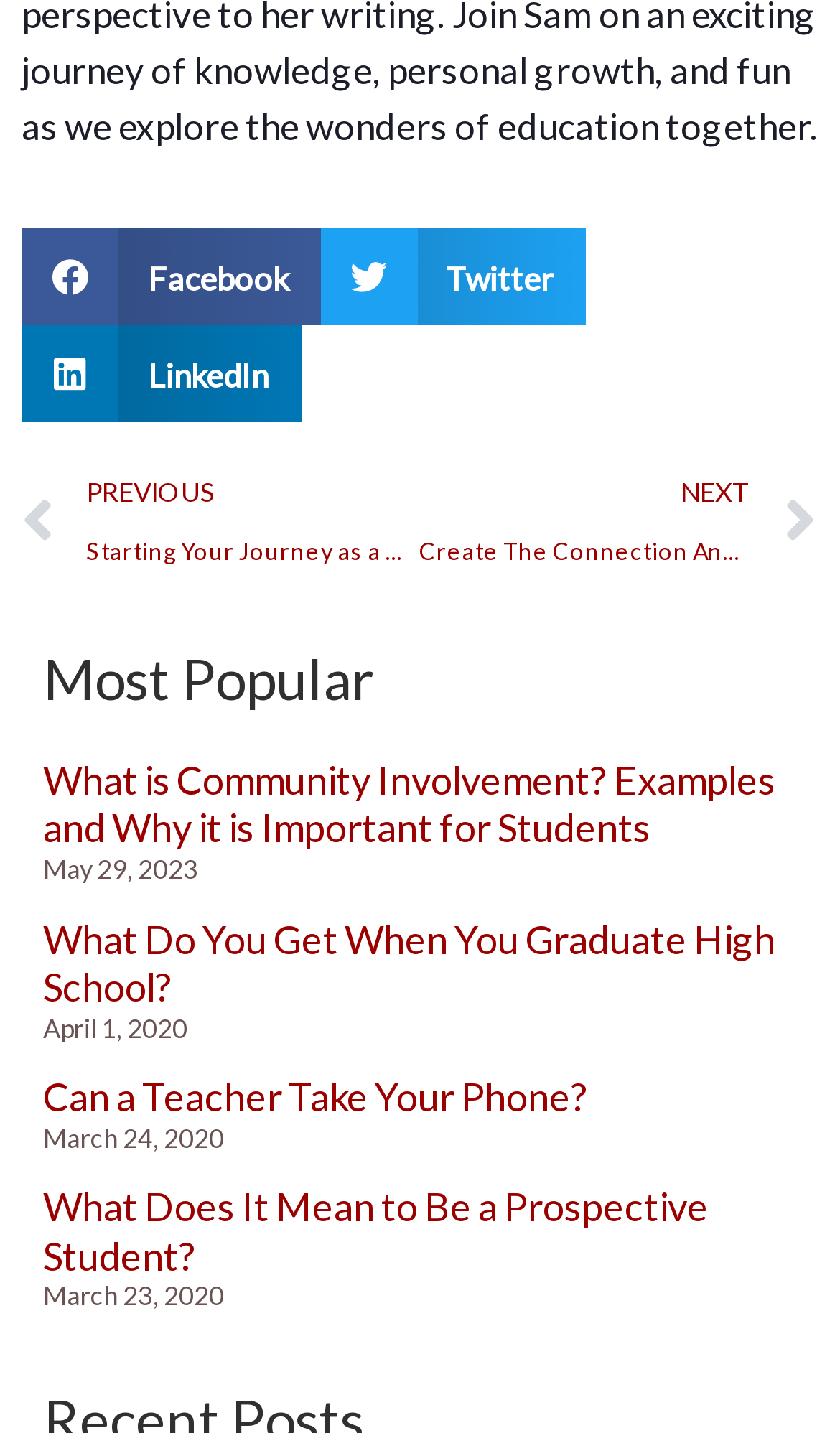Utilize the details in the image to give a detailed response to the question: How many articles are listed on the webpage?

There are 4 articles listed on the webpage, which are indicated by the article elements with headings and links inside them, located below the 'Most Popular' heading.